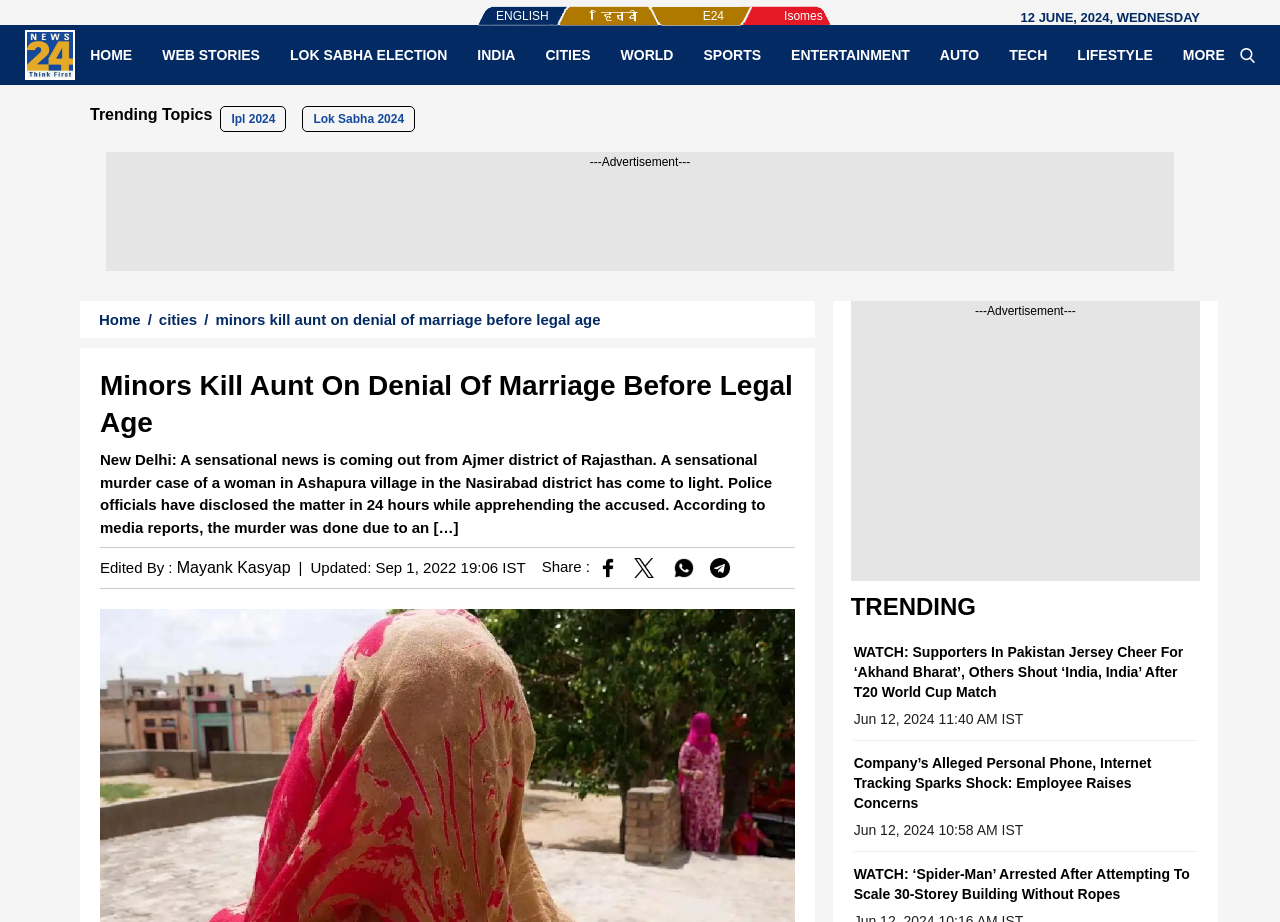Identify and provide the text content of the webpage's primary headline.

Minors Kill Aunt On Denial Of Marriage Before Legal Age